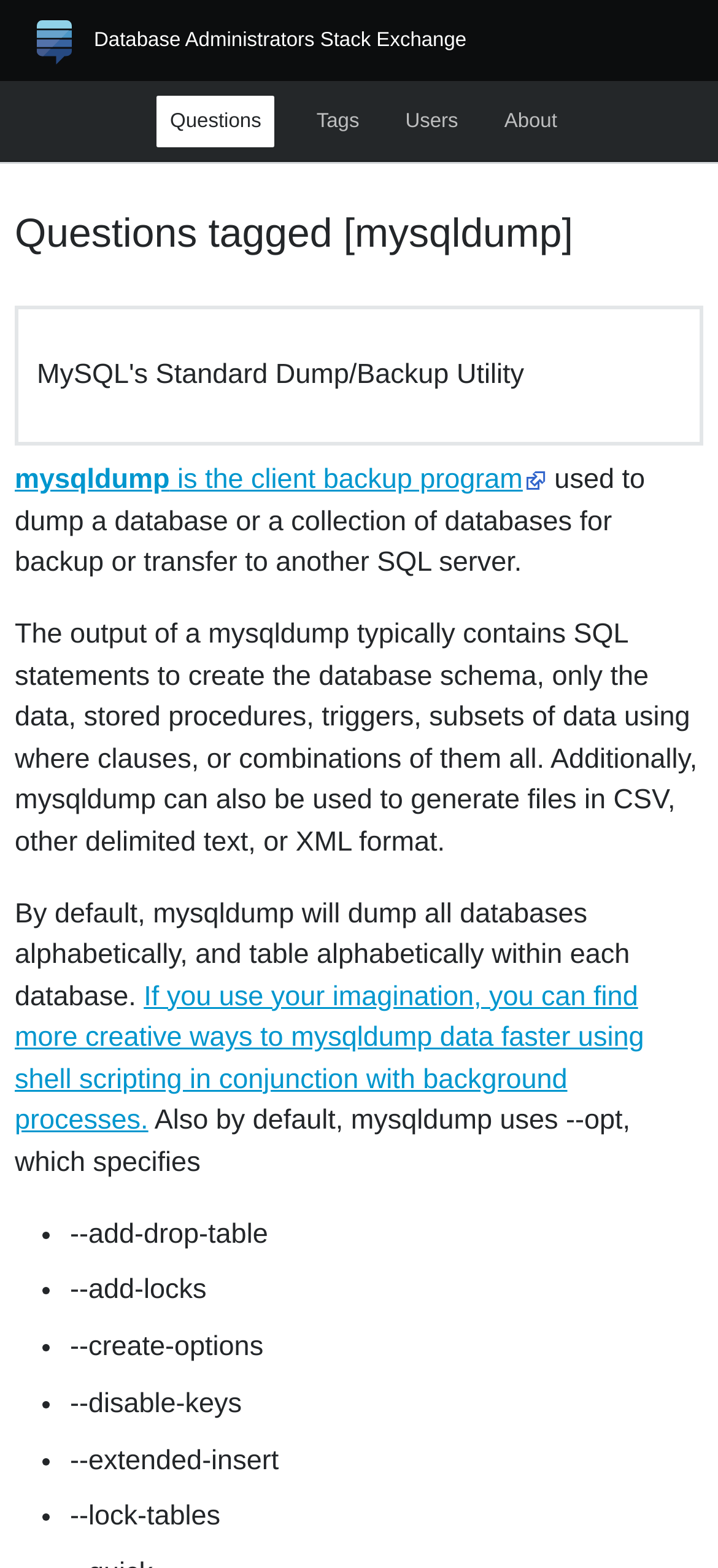Determine the bounding box coordinates for the UI element matching this description: "Stack Exchange".

[0.0, 0.0, 0.118, 0.052]